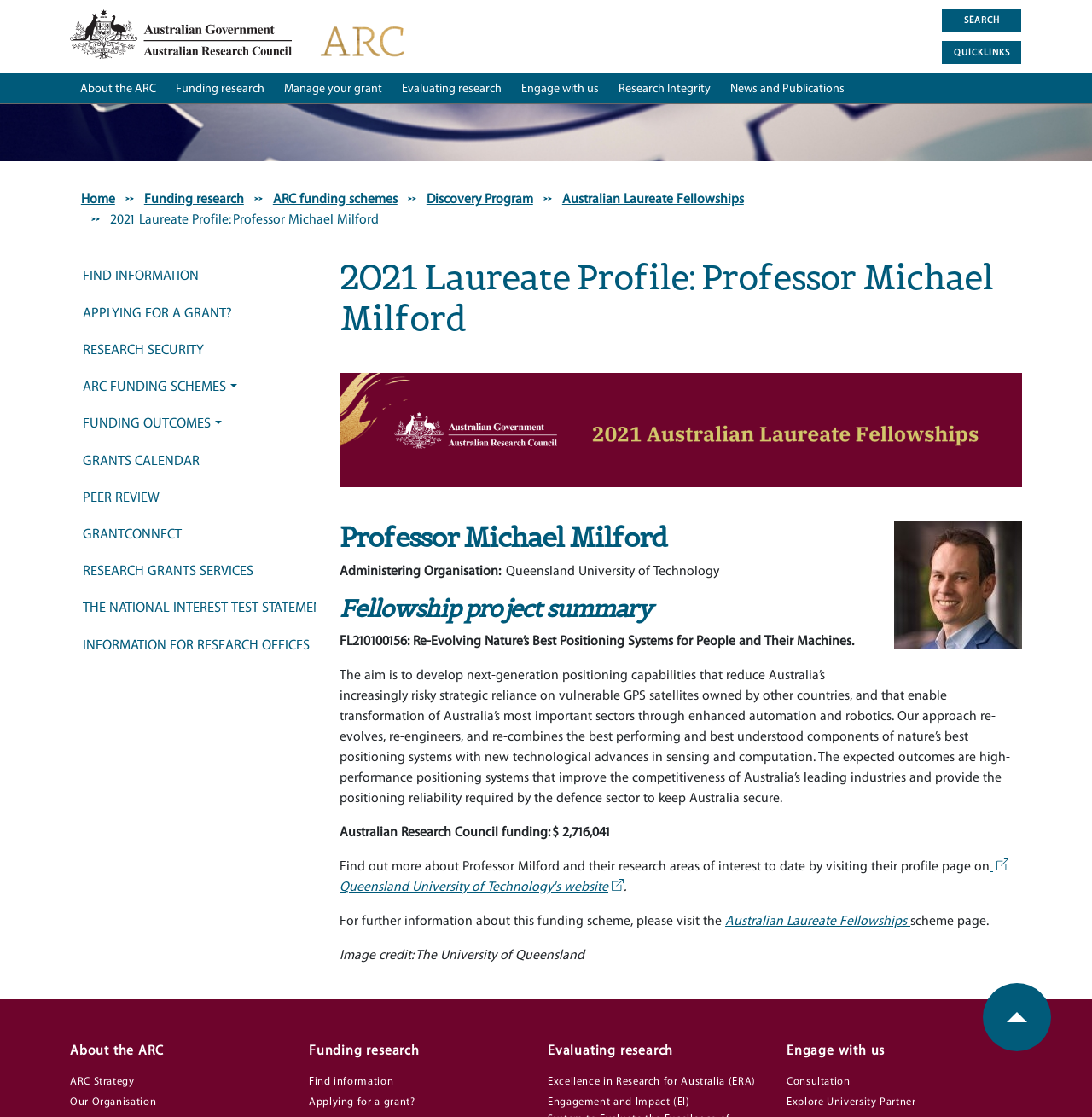Answer the question in a single word or phrase:
What is the title of the research project funded by the Australian Research Council?

Re-Evolving Nature’s Best Positioning Systems for People and Their Machines